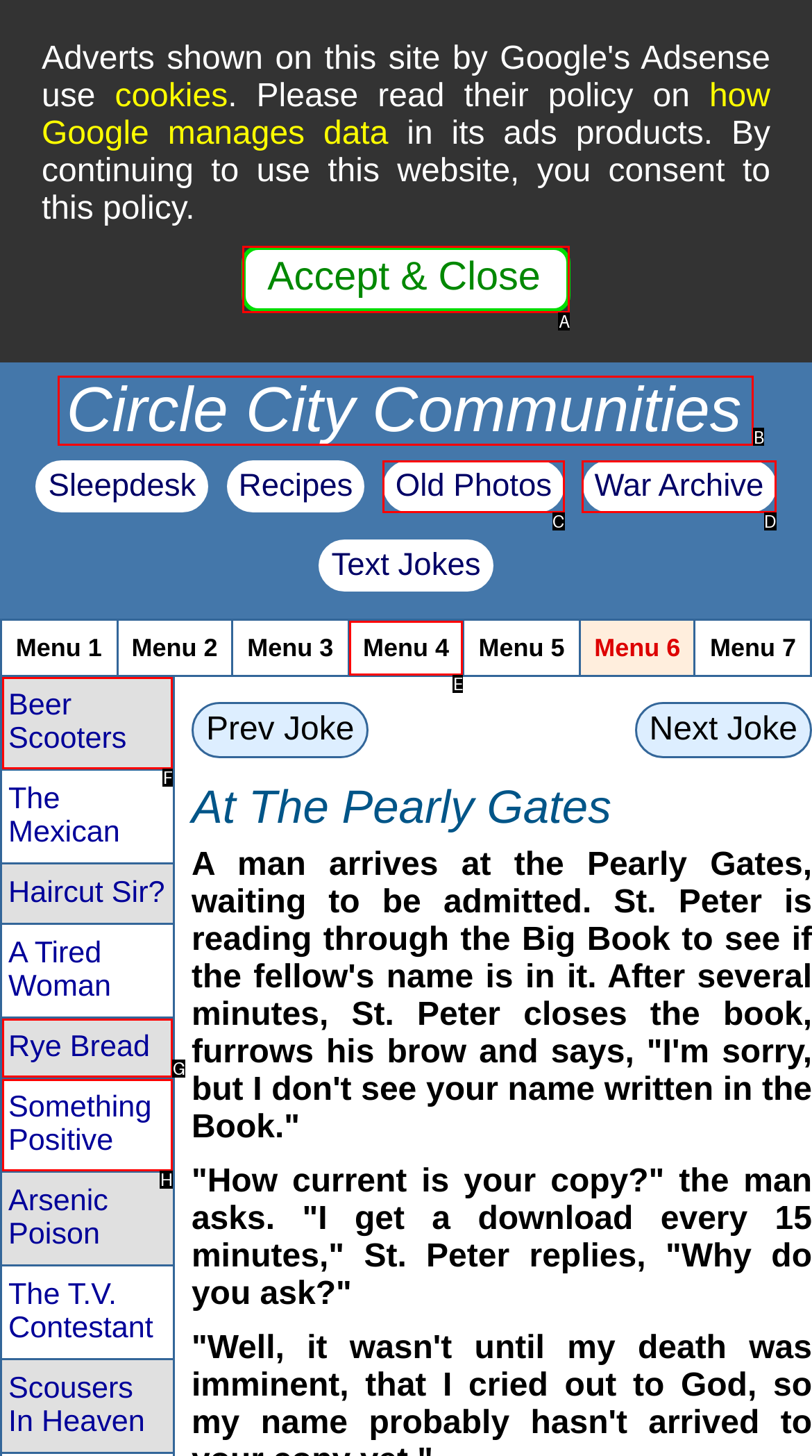Indicate the letter of the UI element that should be clicked to accomplish the task: Click the Circle City Communities link. Answer with the letter only.

B